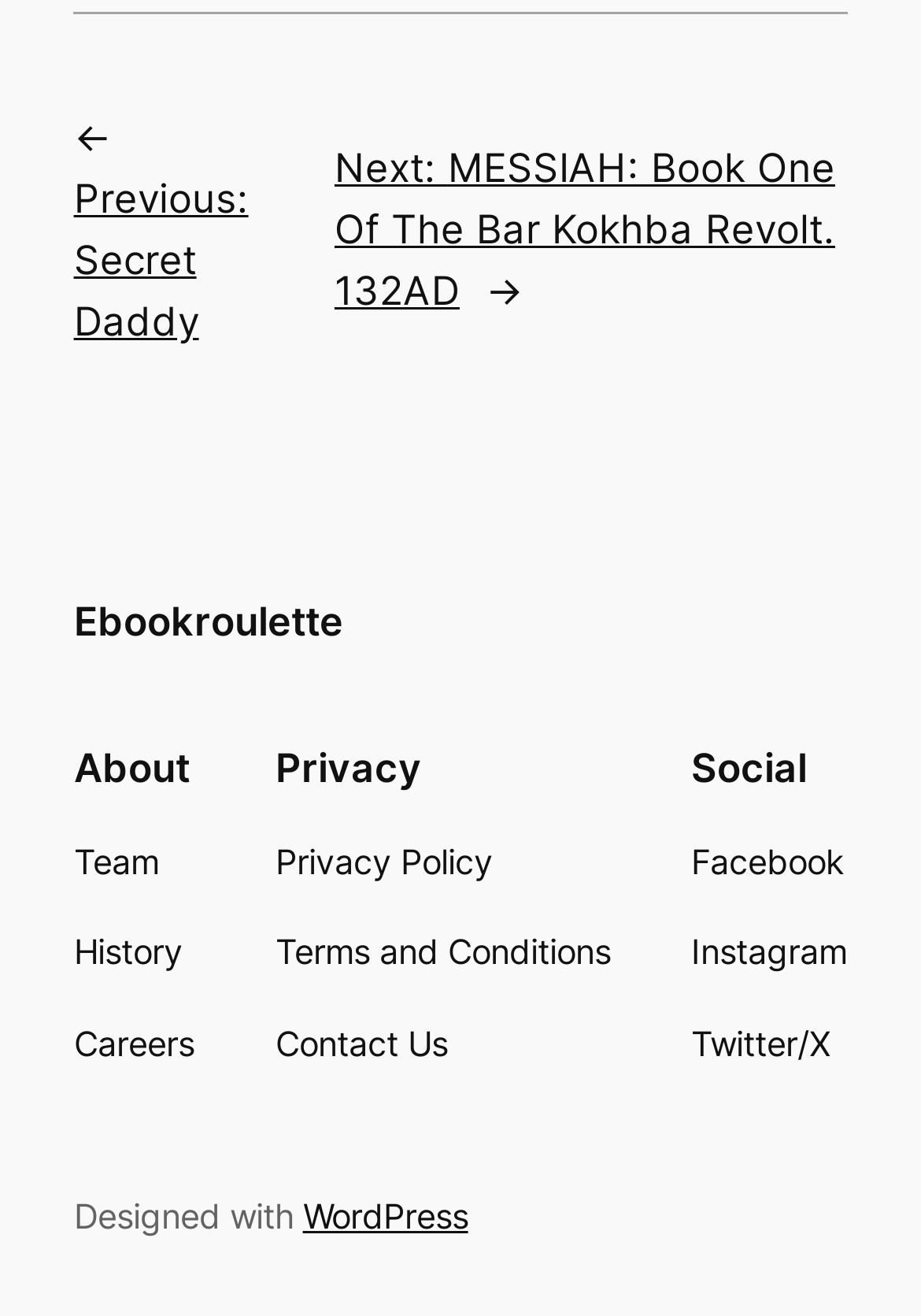Respond to the question with just a single word or phrase: 
What is the last link in the 'About' navigation section?

Careers